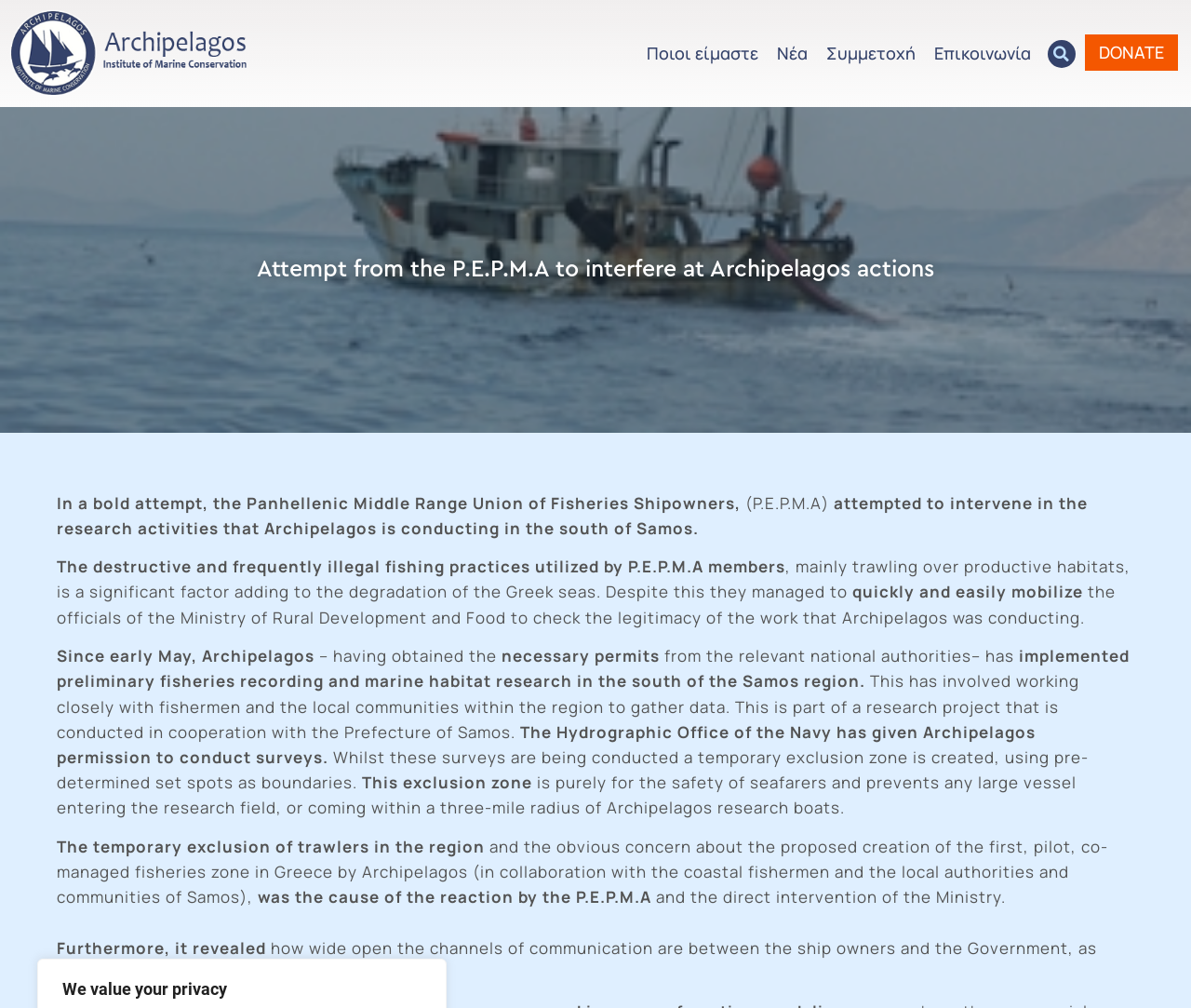Use a single word or phrase to respond to the question:
What is Archipelagos conducting in the south of Samos?

Fisheries recording and marine habitat research